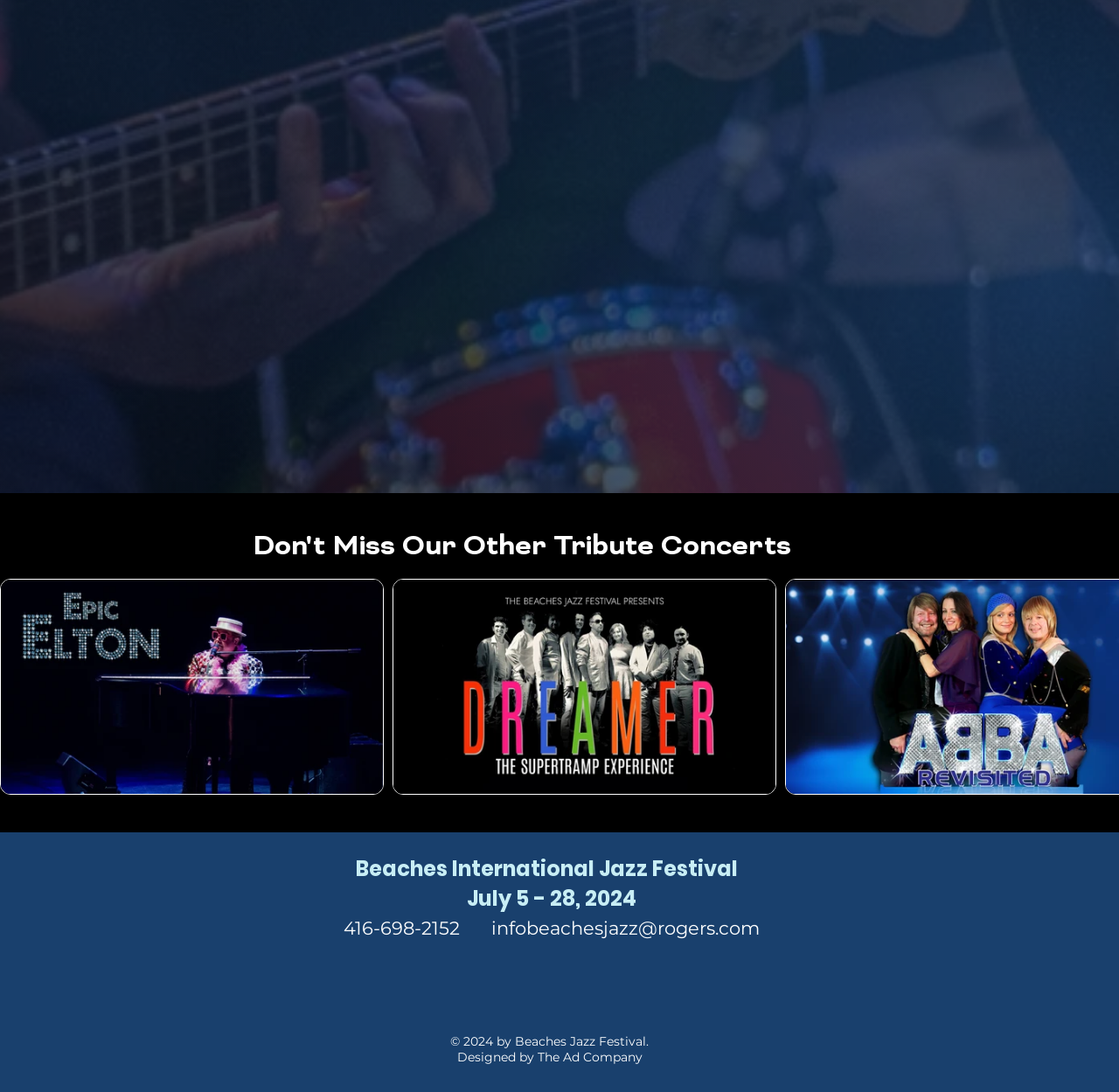Look at the image and write a detailed answer to the question: 
How can I secure tickets for the concert?

The answer can be found in the StaticText element with the text 'Visit our website or contact your local ticket provider to secure your spot for a night of rock and roll nostalgia.' which provides instructions on how to secure tickets for the concert.